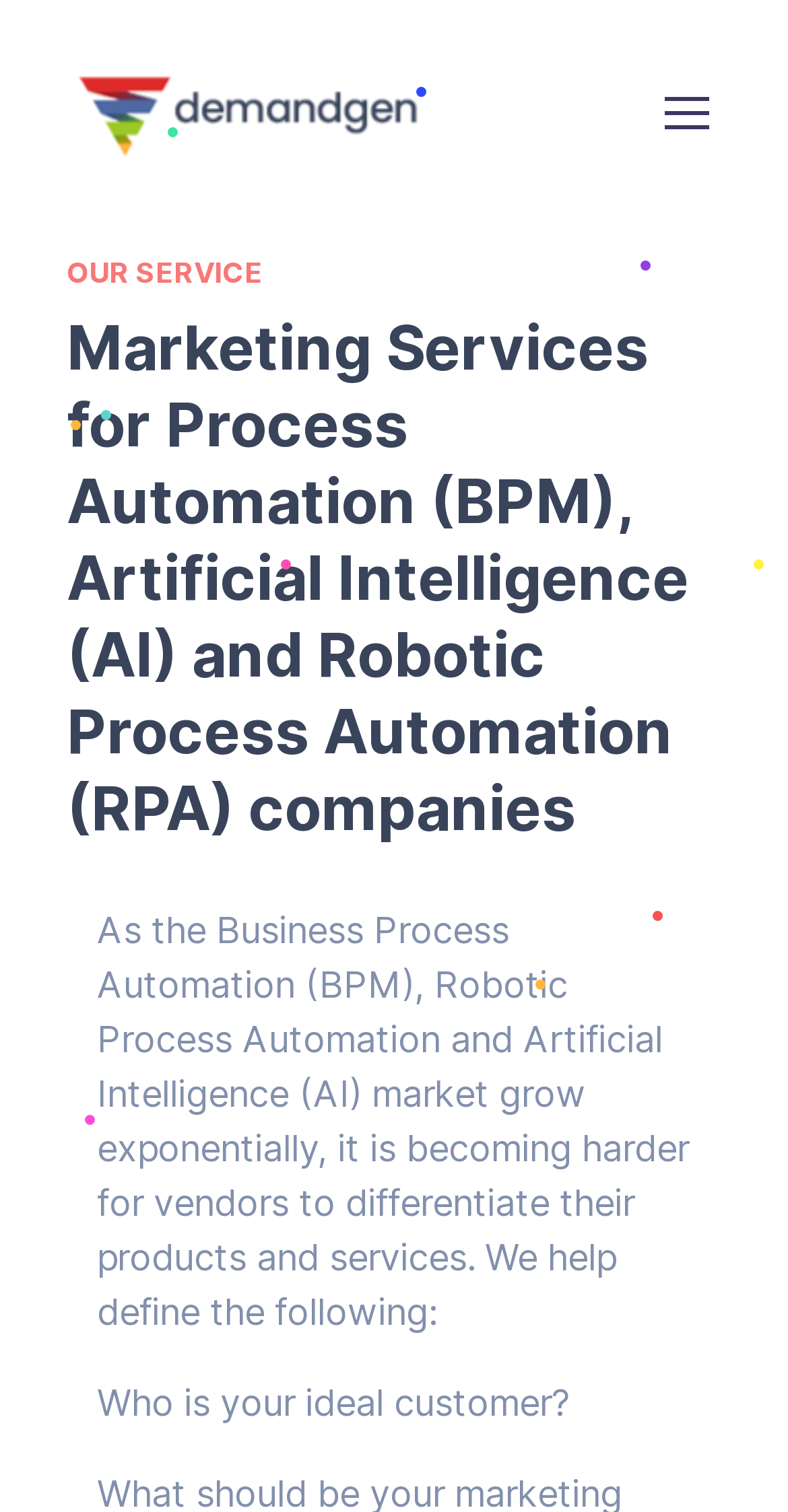What is the purpose of this company's services?
From the details in the image, provide a complete and detailed answer to the question.

The webpage suggests that this company's services are designed to help vendors in the BPM, RPA, and AI market to differentiate their products and services, which is becoming increasingly difficult as the market grows exponentially.